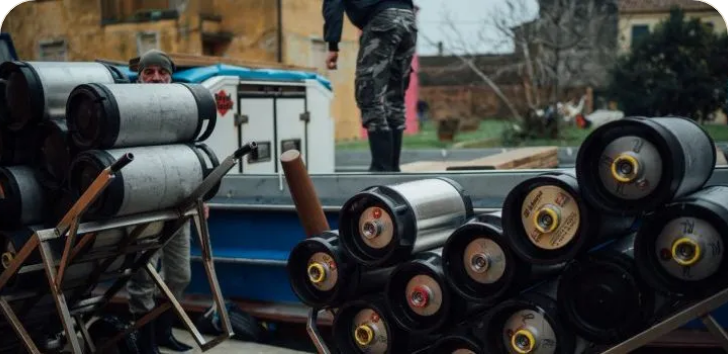Construct a detailed narrative about the image.

The image captures a dynamic scene of professional movers during a relocation. In the foreground, a stack of metal kegs is lined up neatly, showcasing the equipment typically associated with moving heavy items or transporting beverages. Two movers are actively engaged in their tasks; one is positioned next to the kegs while the other is seen in the background, preparing to load additional items onto a truck. The setting appears to be outdoors, indicated by the visible greenery and construction elements in the background, which may suggest a residential area or an outdoor event site. This visual emphasizes the importance of relying on professionals for efficient and effective moving, highlighting the organized chaos of a moving day. 